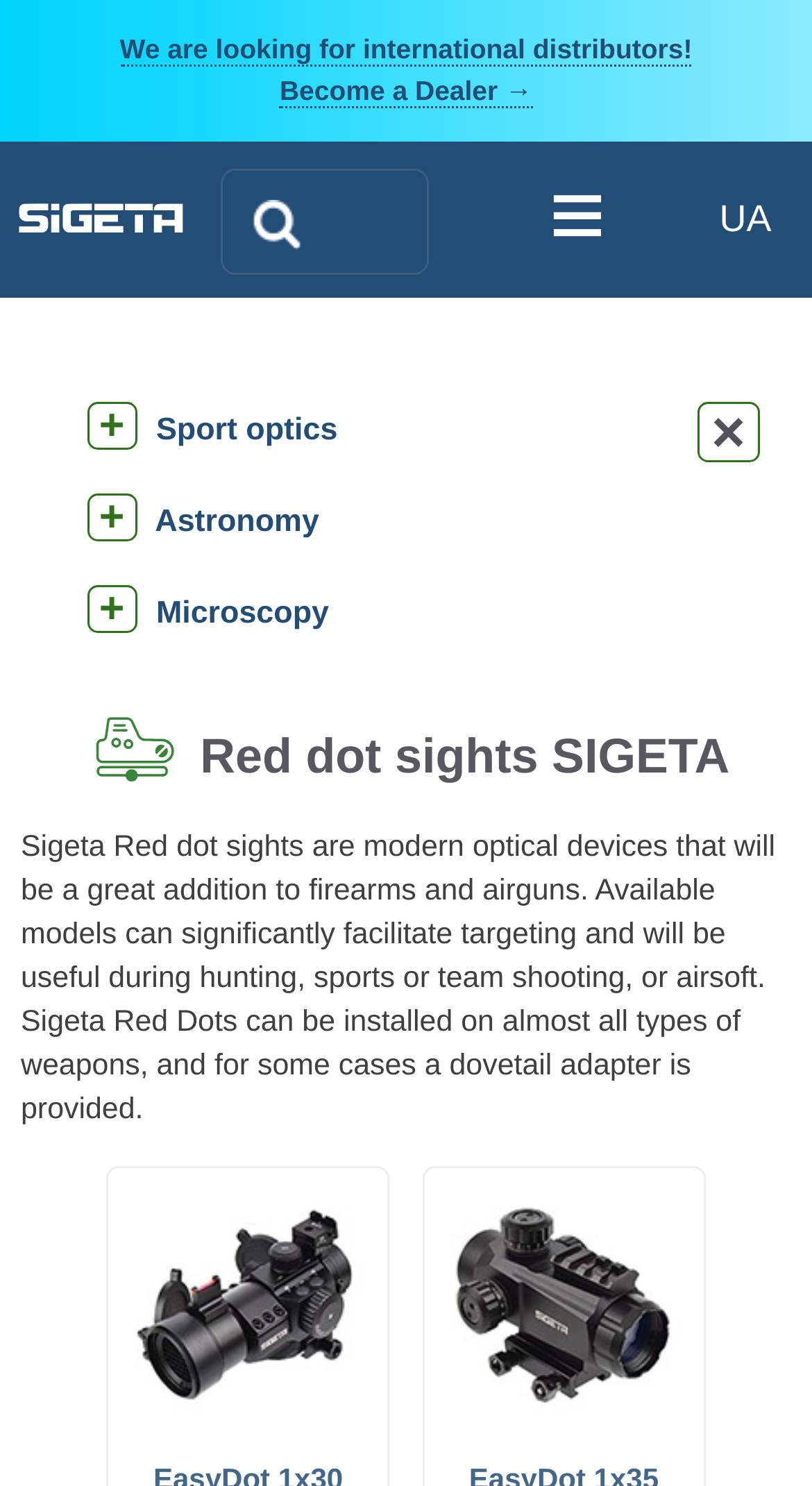Identify the bounding box coordinates of the region that should be clicked to execute the following instruction: "Search for something".

[0.272, 0.113, 0.529, 0.185]